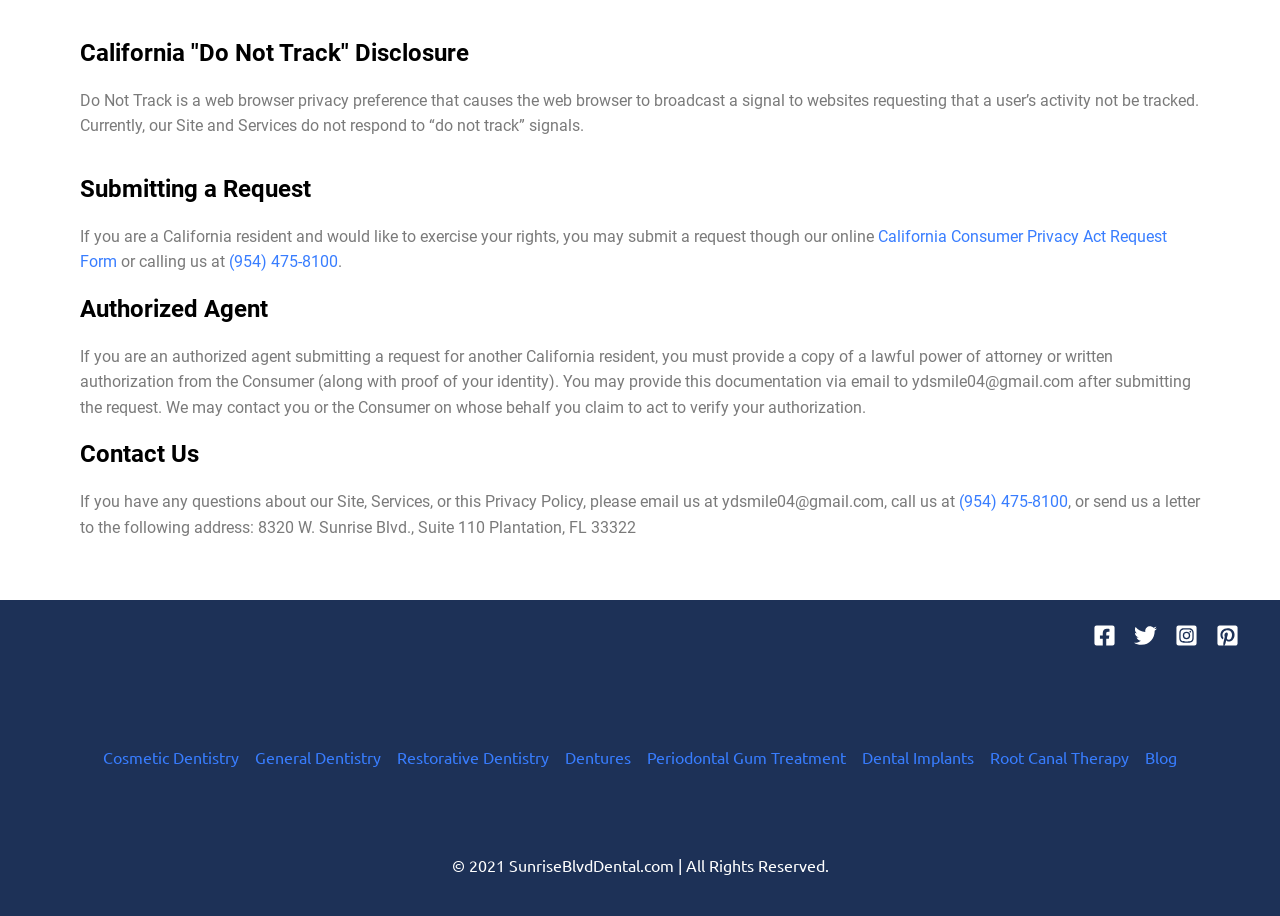What is the purpose of the 'Do Not Track' signal?
Provide an in-depth and detailed explanation in response to the question.

The 'Do Not Track' signal is a web browser privacy preference that causes the web browser to broadcast a signal to websites requesting that a user's activity not be tracked, as stated in the webpage's content.